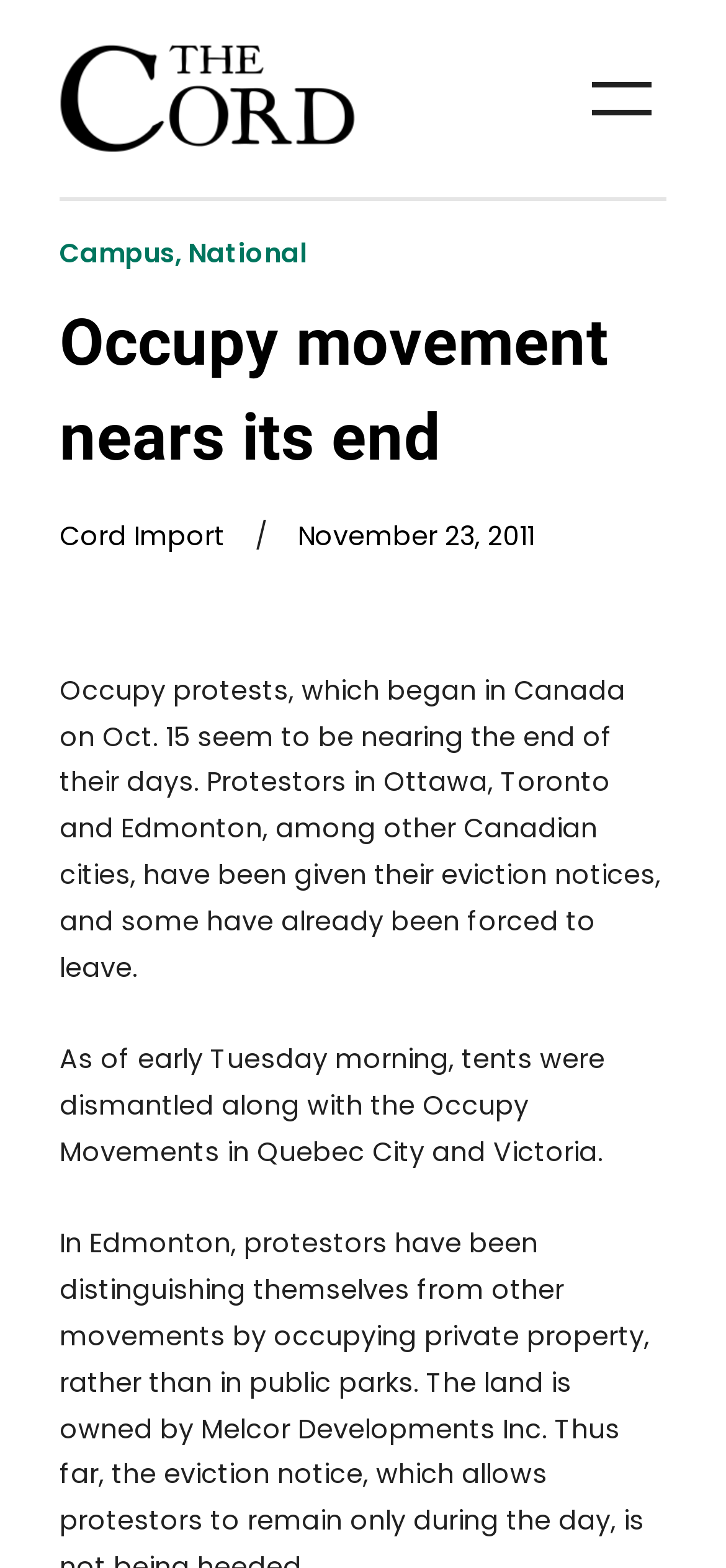Please identify the primary heading on the webpage and return its text.

Occupy movement nears its end